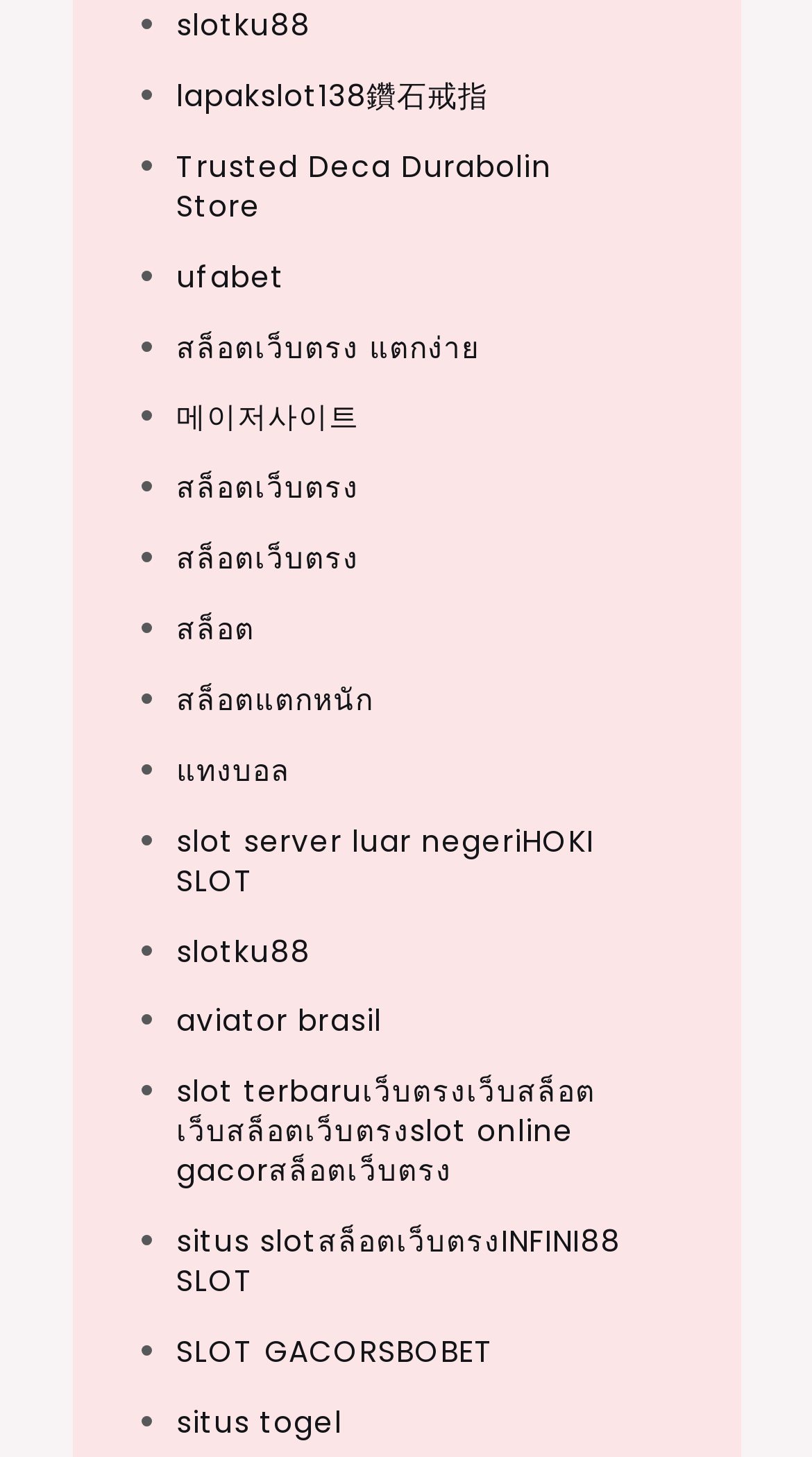Give a concise answer using only one word or phrase for this question:
What is the first link on the webpage?

slotku88